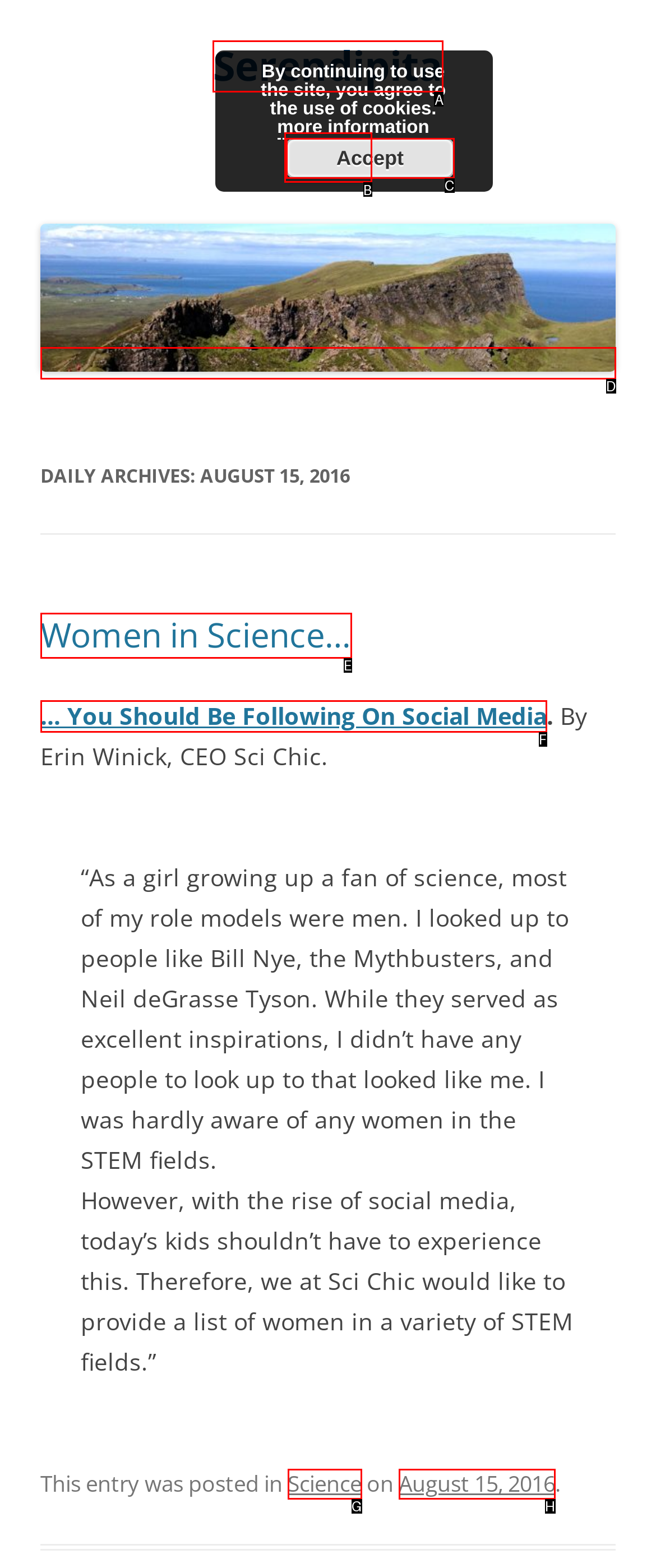Find the option that matches this description: August 15, 2016
Provide the matching option's letter directly.

H